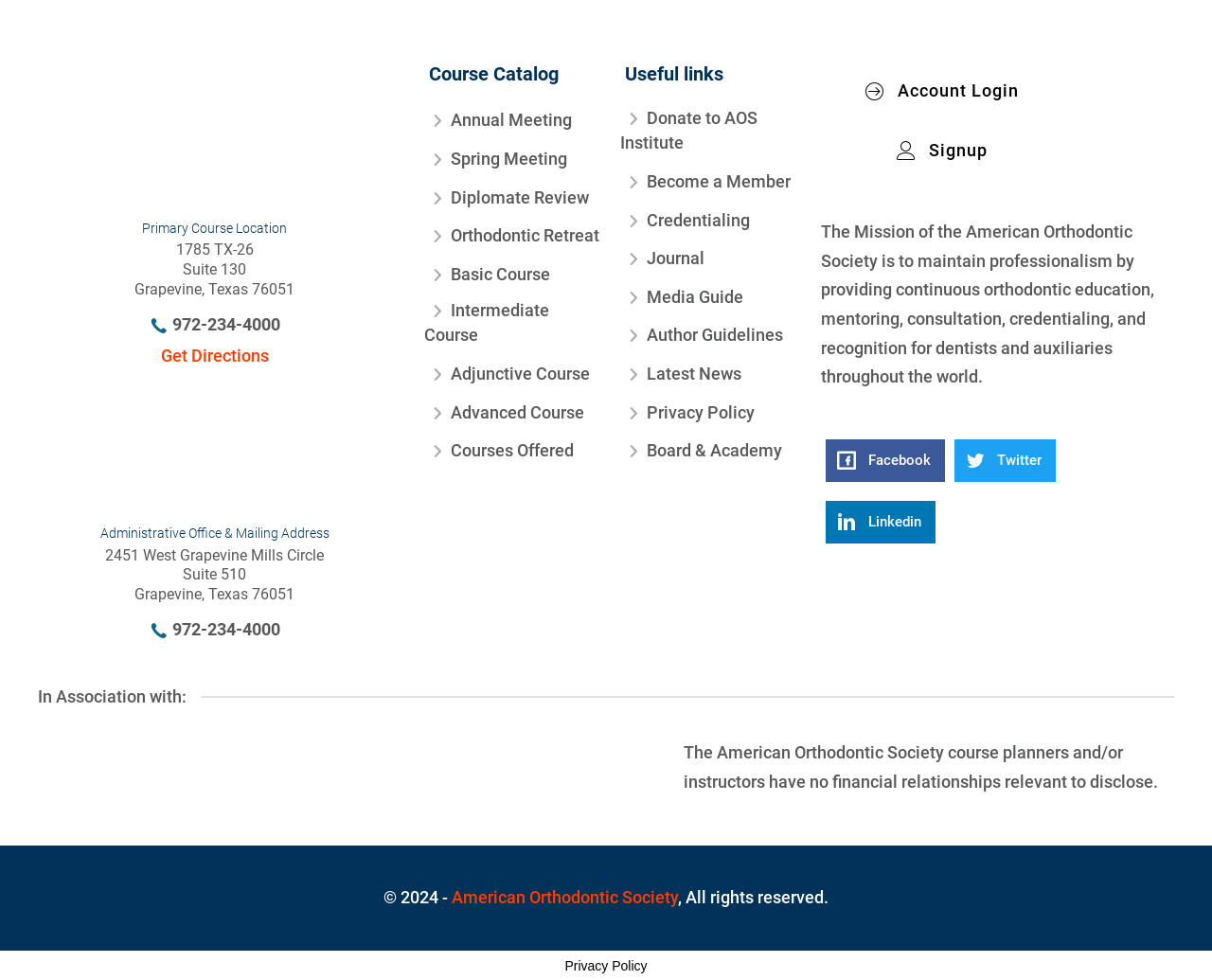Highlight the bounding box coordinates of the region I should click on to meet the following instruction: "Login to Account".

[0.681, 0.067, 0.876, 0.118]